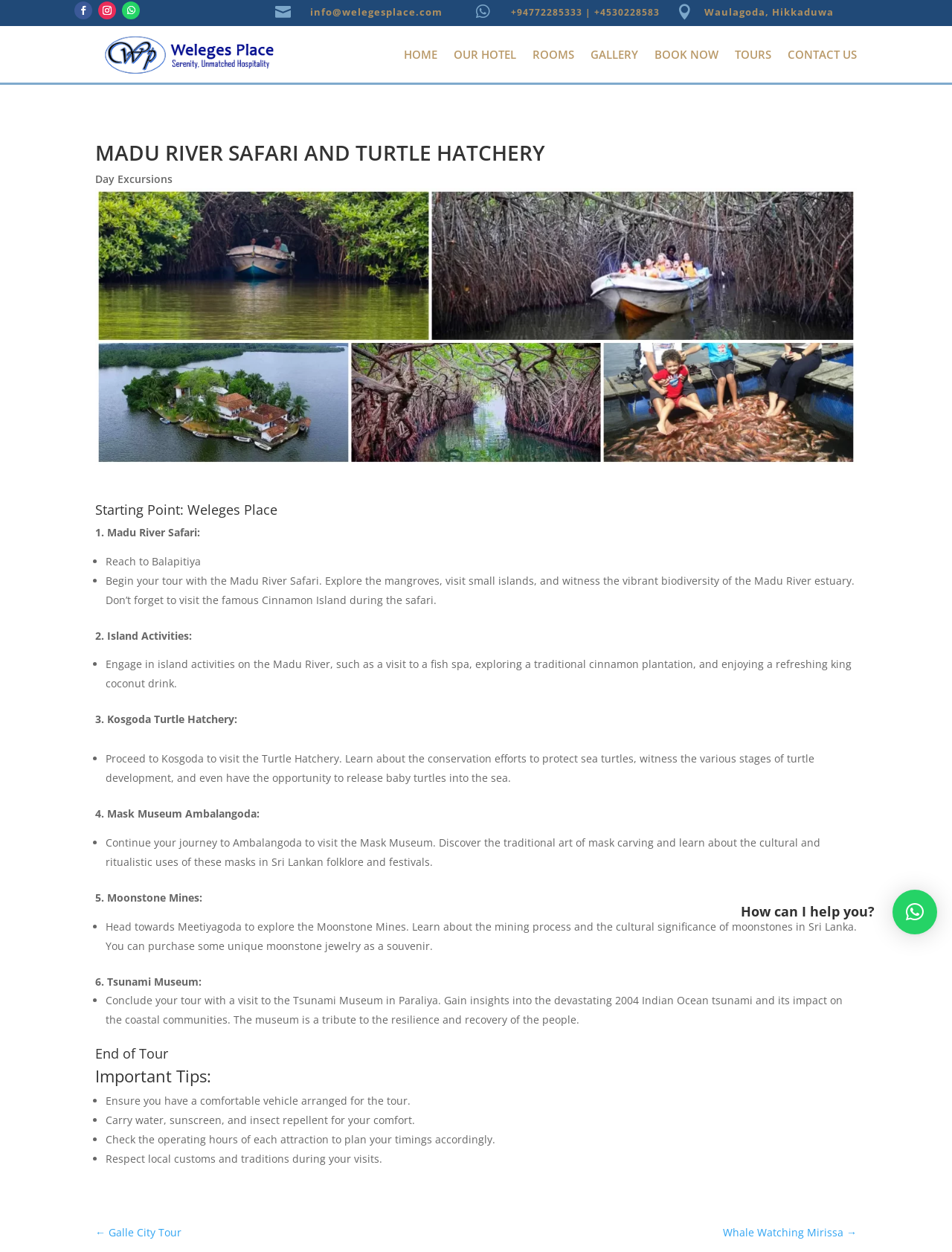Pinpoint the bounding box coordinates of the clickable element to carry out the following instruction: "Contact the company via phone."

None